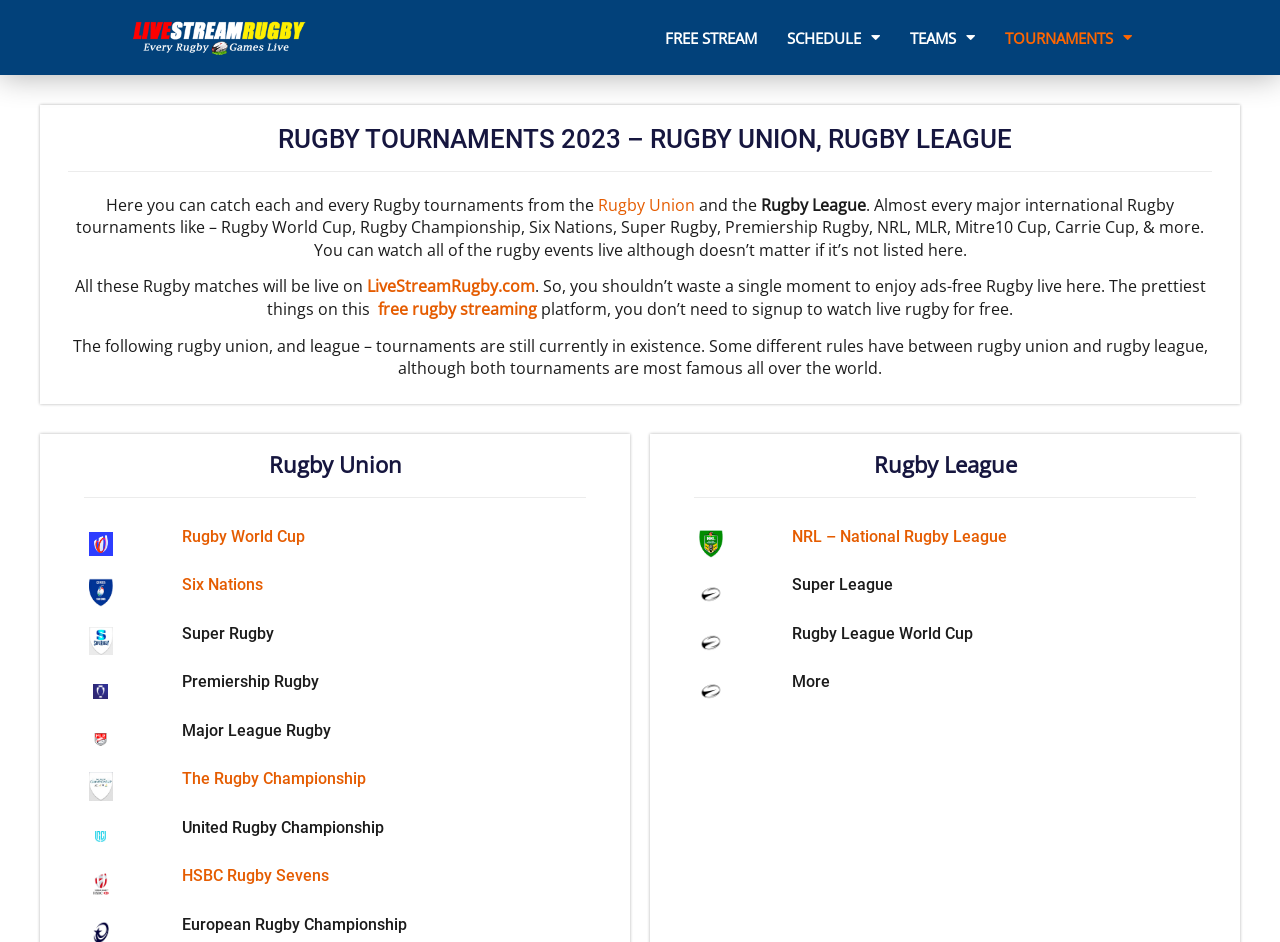Identify the main heading of the webpage and provide its text content.

RUGBY TOURNAMENTS 2023 – RUGBY UNION, RUGBY LEAGUE